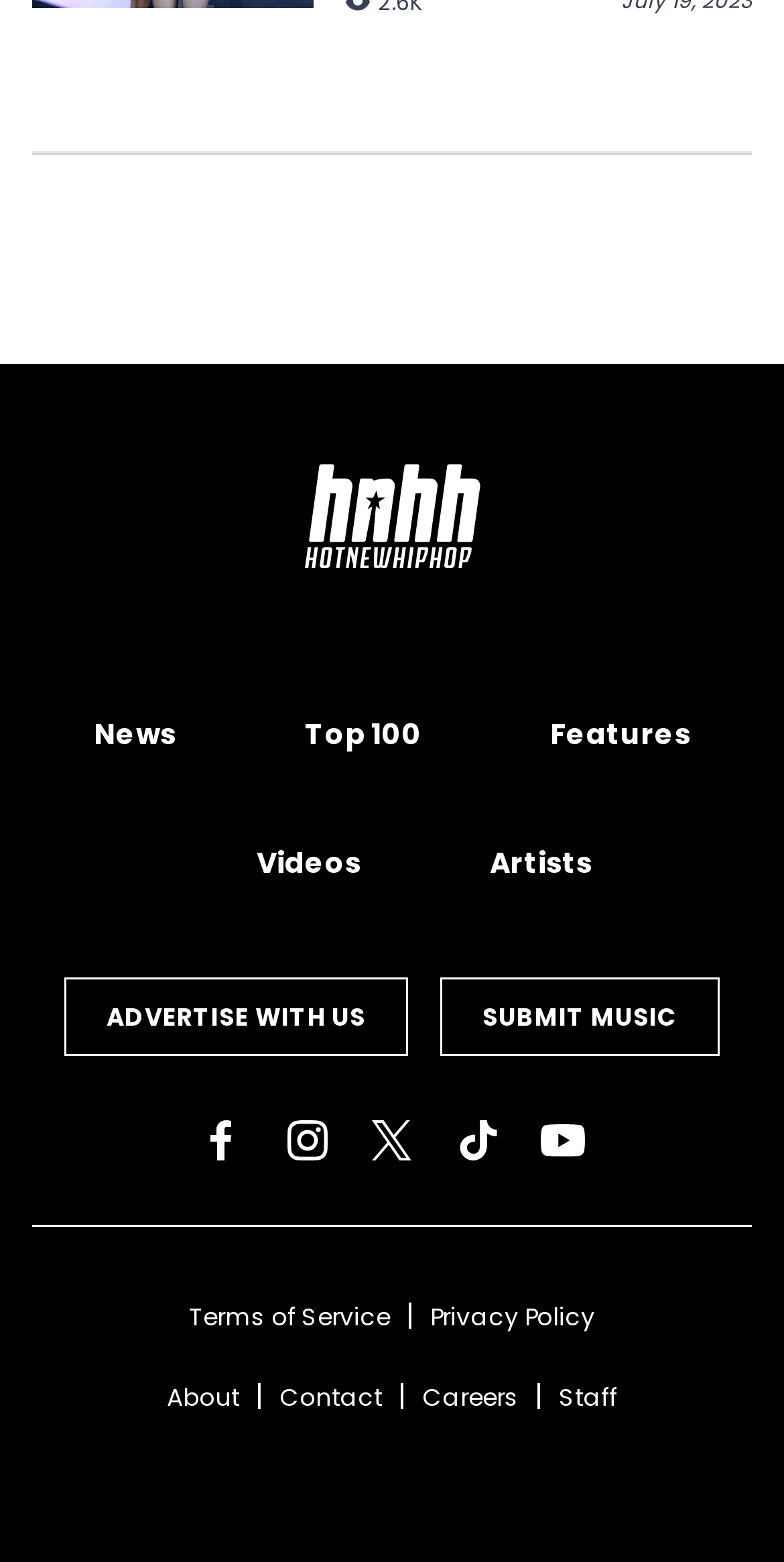How many links are there at the bottom of the webpage?
Make sure to answer the question with a detailed and comprehensive explanation.

The webpage has 7 links at the bottom, which are 'Terms of Service', 'Privacy Policy', 'About', 'Contact', 'Careers', 'Staff', and 'Advertise with Us'.